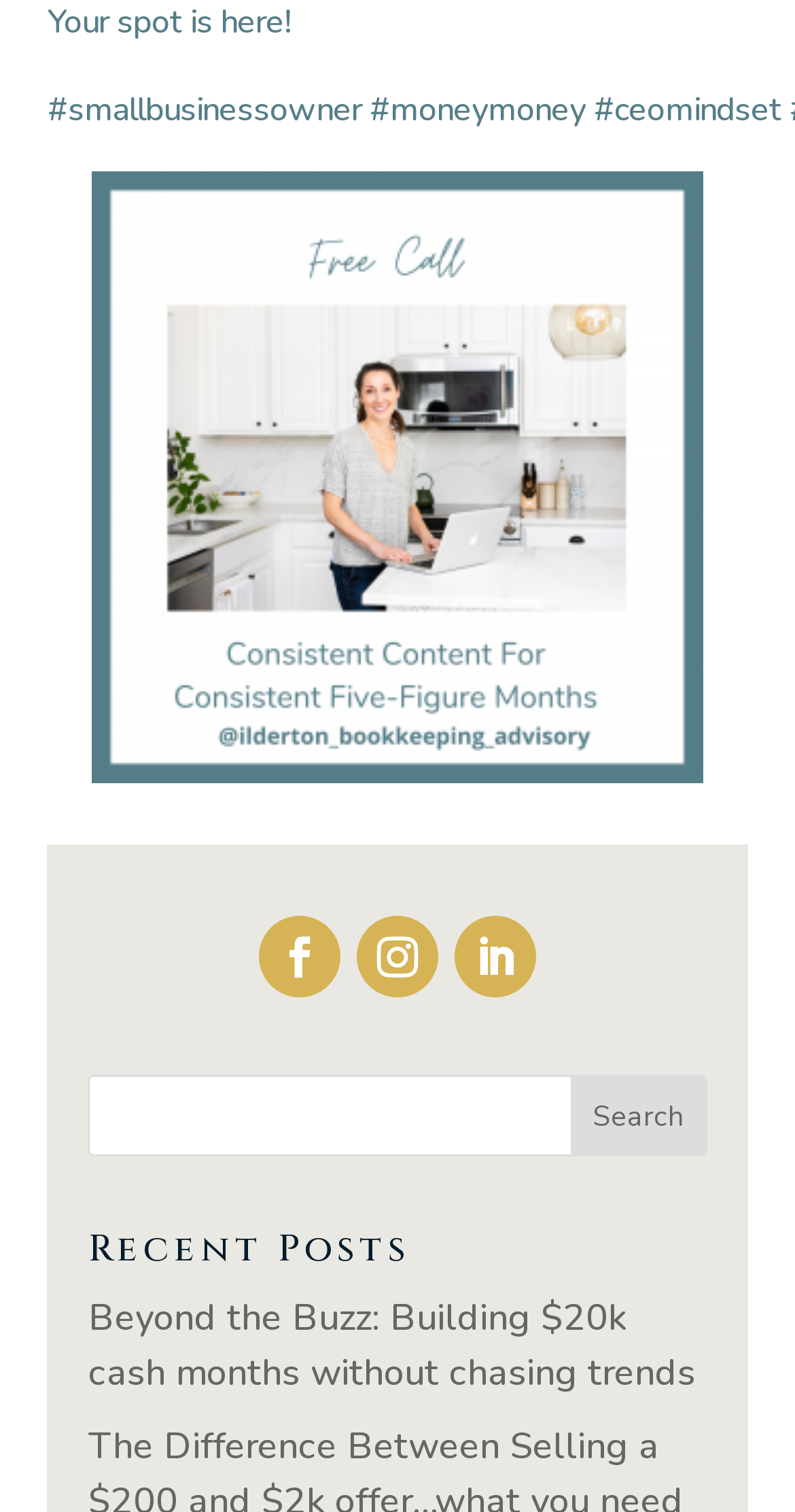How many recent posts are displayed?
Ensure your answer is thorough and detailed.

I looked at the section with the heading 'Recent Posts' and found only one link underneath it, which is 'Beyond the Buzz: Building $20k cash months without chasing trends'. This suggests that only one recent post is displayed.